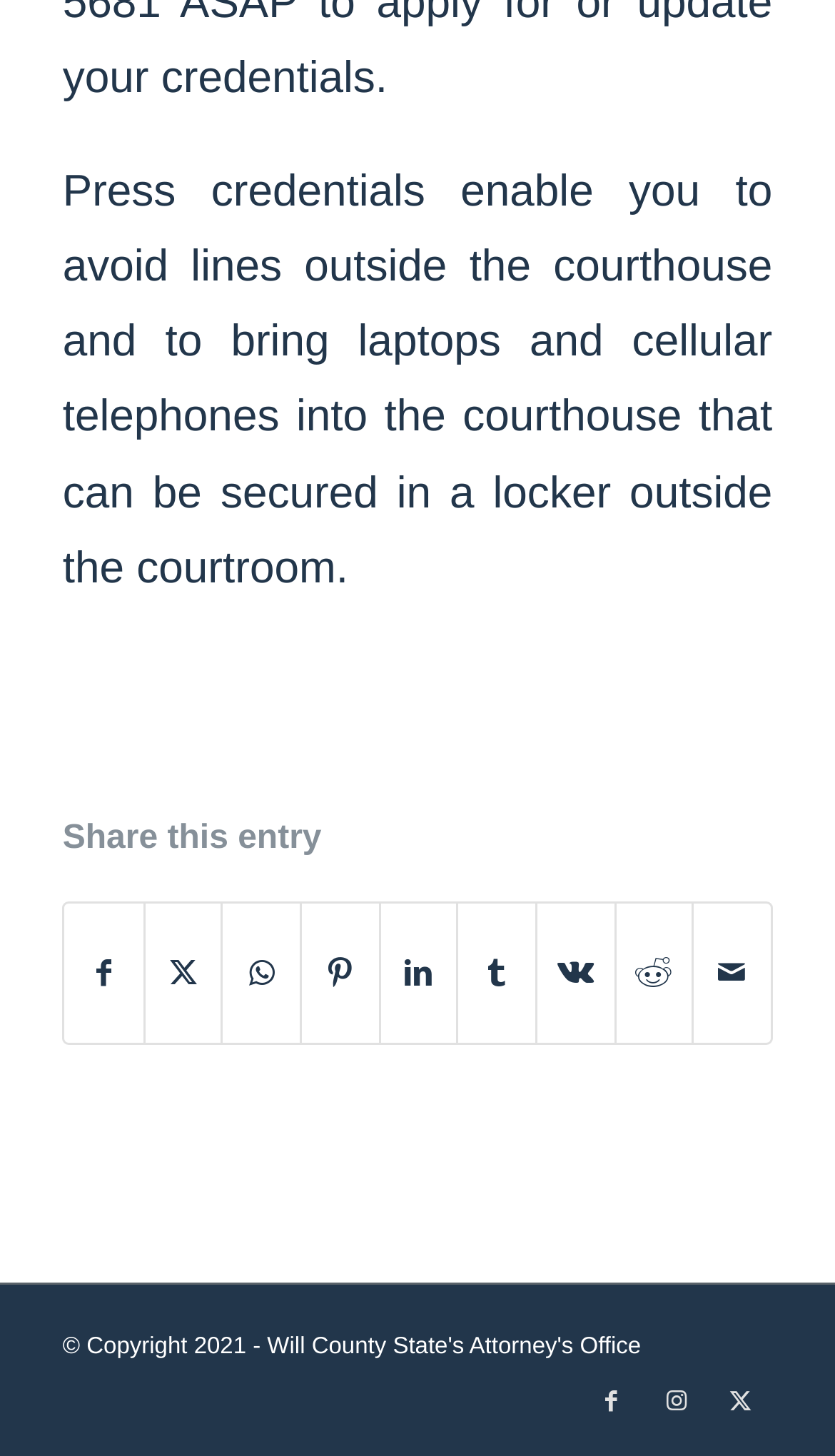Determine the coordinates of the bounding box for the clickable area needed to execute this instruction: "Share this entry by Mail".

[0.831, 0.621, 0.922, 0.716]